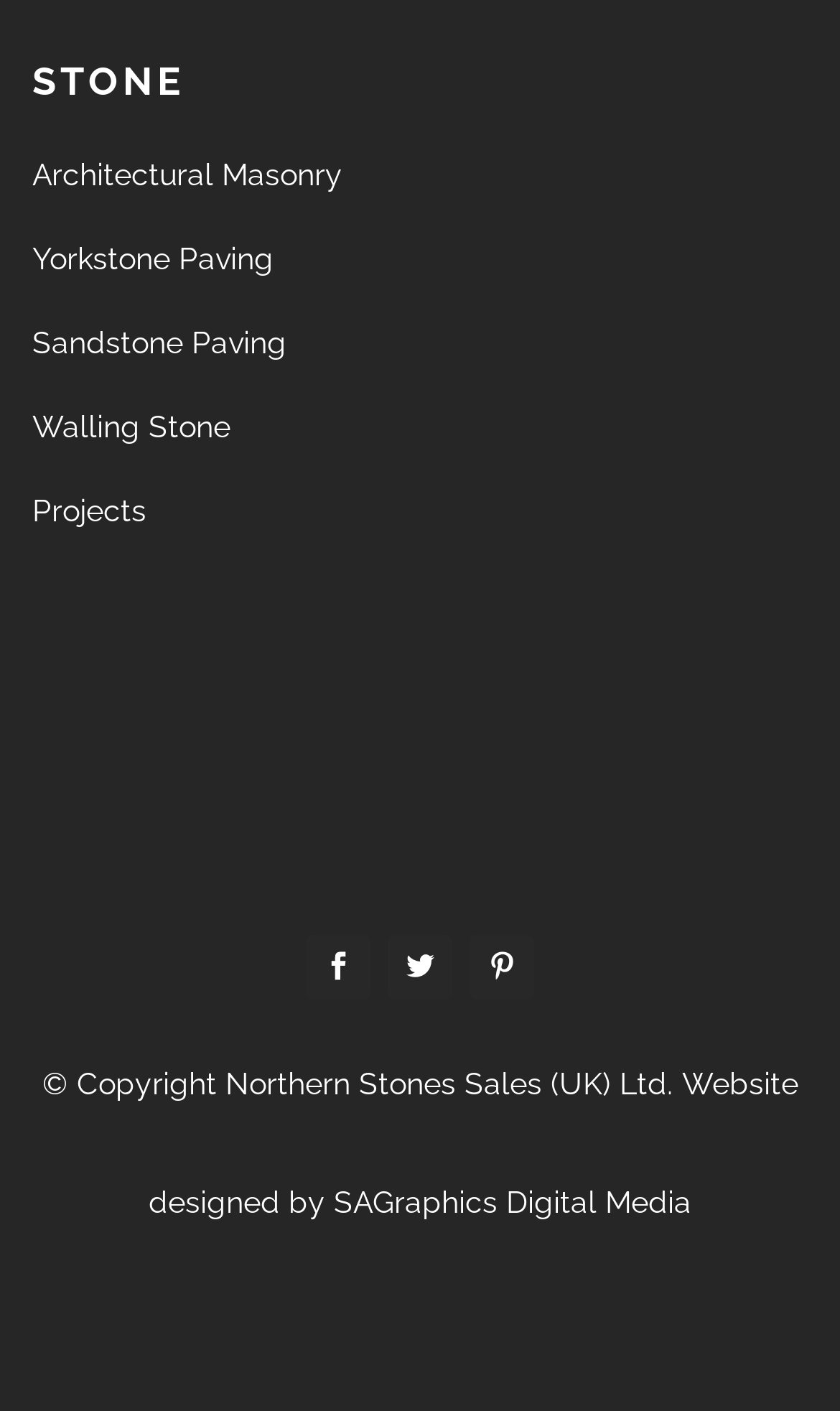Find the UI element described as: "SAGraphics Digital Media" and predict its bounding box coordinates. Ensure the coordinates are four float numbers between 0 and 1, [left, top, right, bottom].

[0.397, 0.719, 0.823, 0.864]